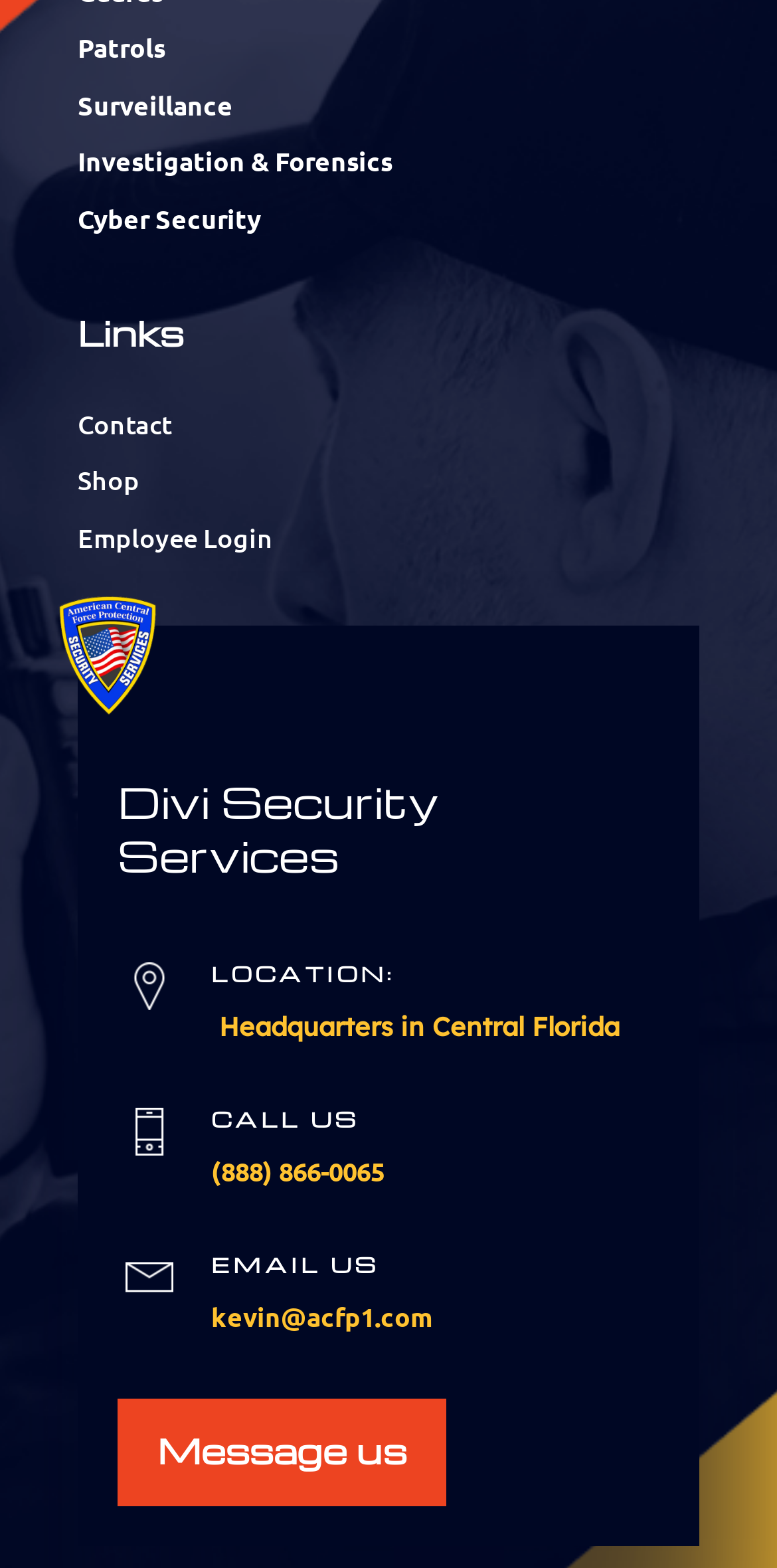With reference to the image, please provide a detailed answer to the following question: What is the phone number to call?

I found the phone number by looking at the 'CALL US' section, where it is listed as a link with the phone number (888) 866-0065.